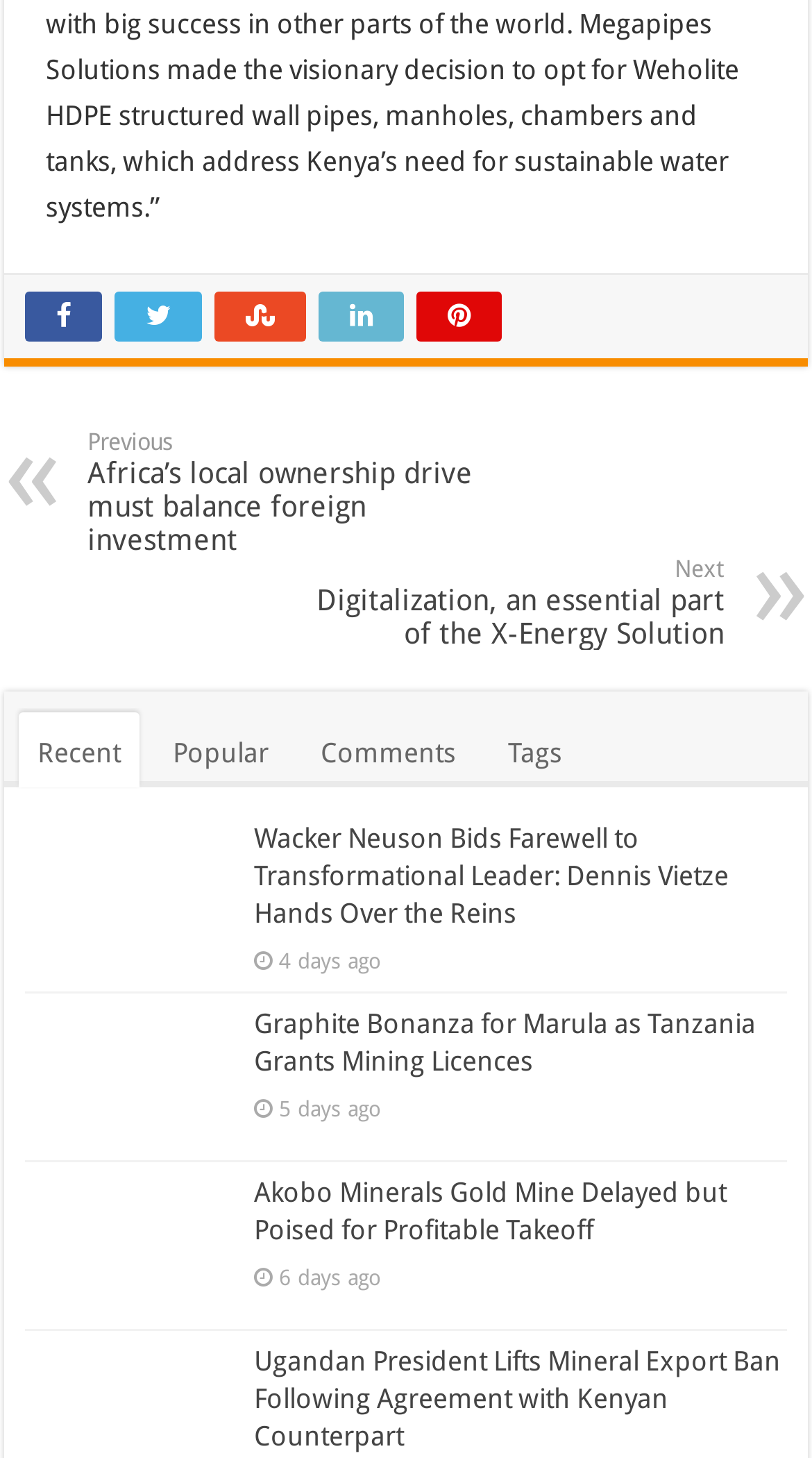Please give the bounding box coordinates of the area that should be clicked to fulfill the following instruction: "Click on the previous article". The coordinates should be in the format of four float numbers from 0 to 1, i.e., [left, top, right, bottom].

[0.108, 0.294, 0.633, 0.381]